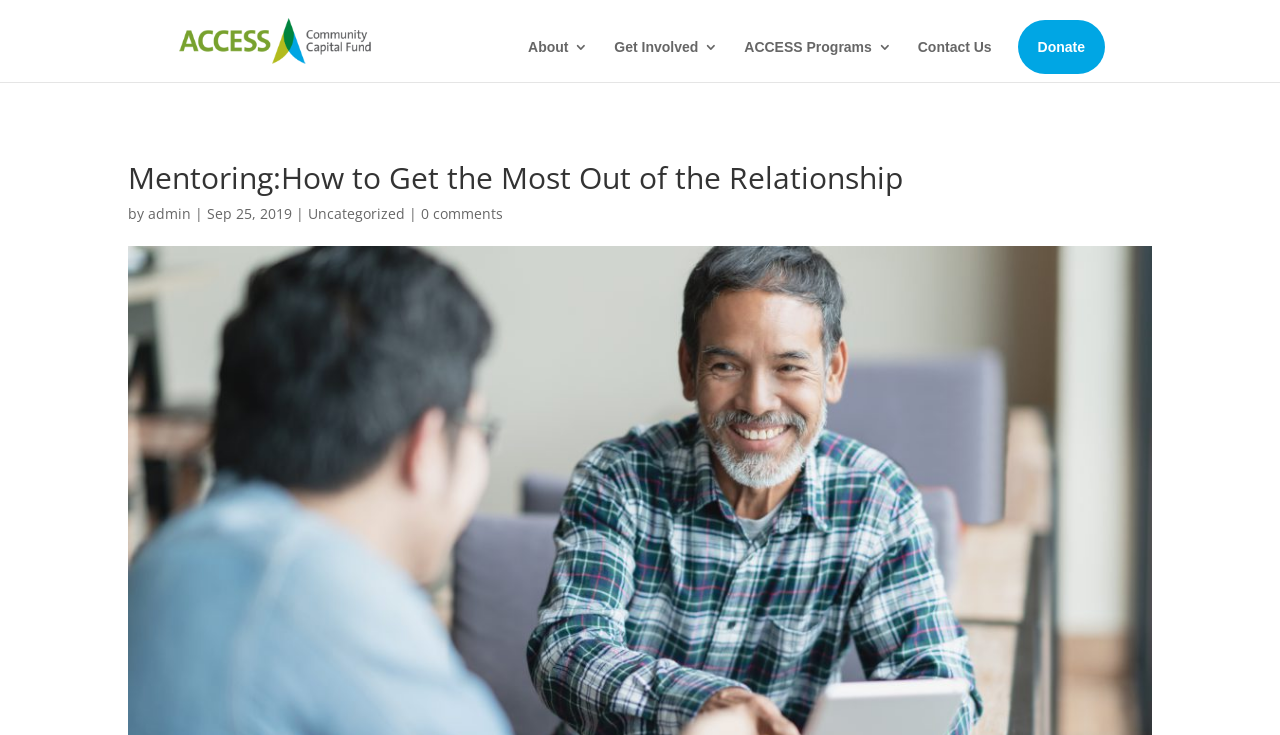Please provide the bounding box coordinates for the UI element as described: "Jeff Cooper's Commentaries". The coordinates must be four floats between 0 and 1, represented as [left, top, right, bottom].

None